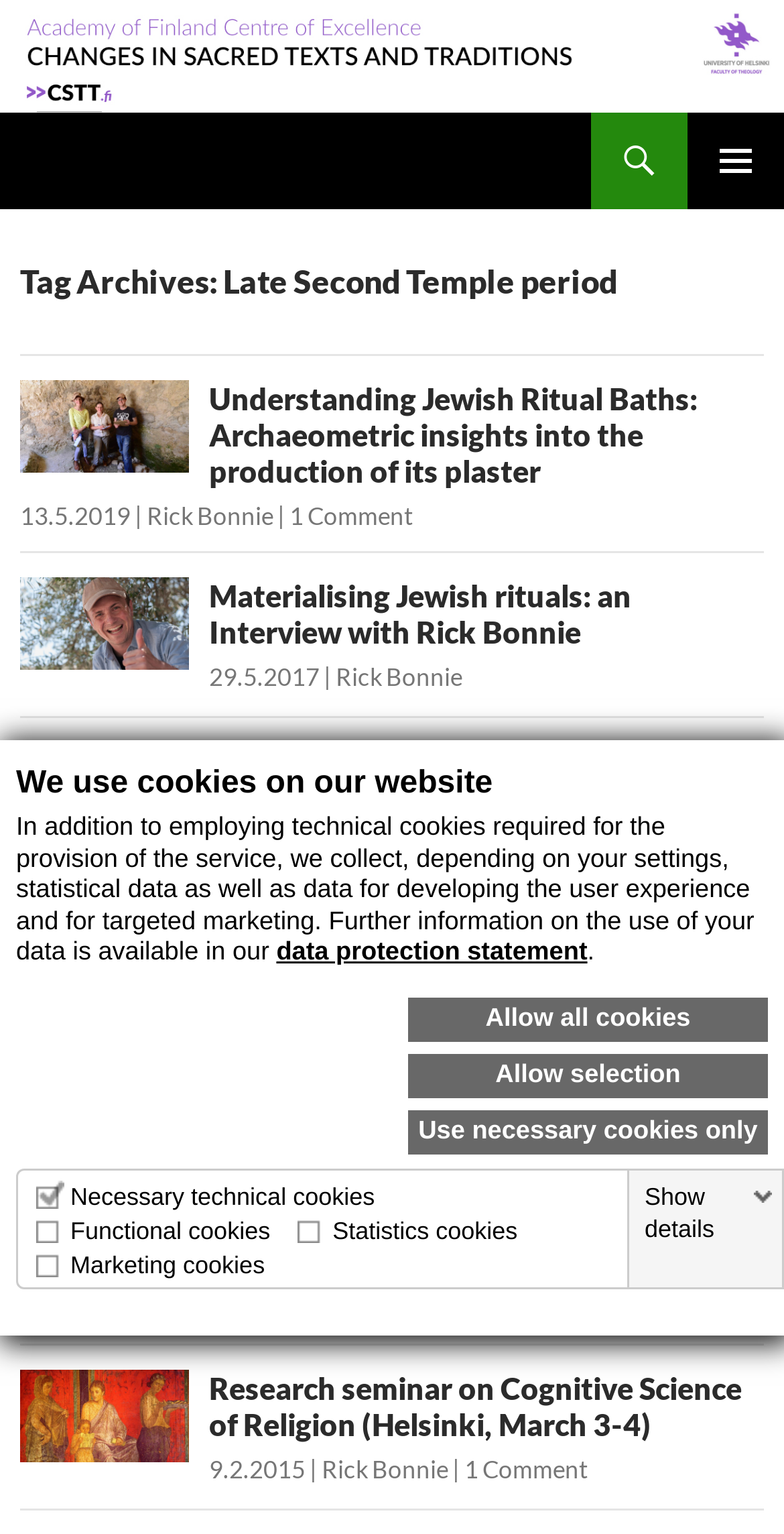Please determine the bounding box coordinates of the element's region to click in order to carry out the following instruction: "Click on 'Changes in Sacred Texts and Traditions'". The coordinates should be four float numbers between 0 and 1, i.e., [left, top, right, bottom].

[0.026, 0.073, 0.805, 0.136]